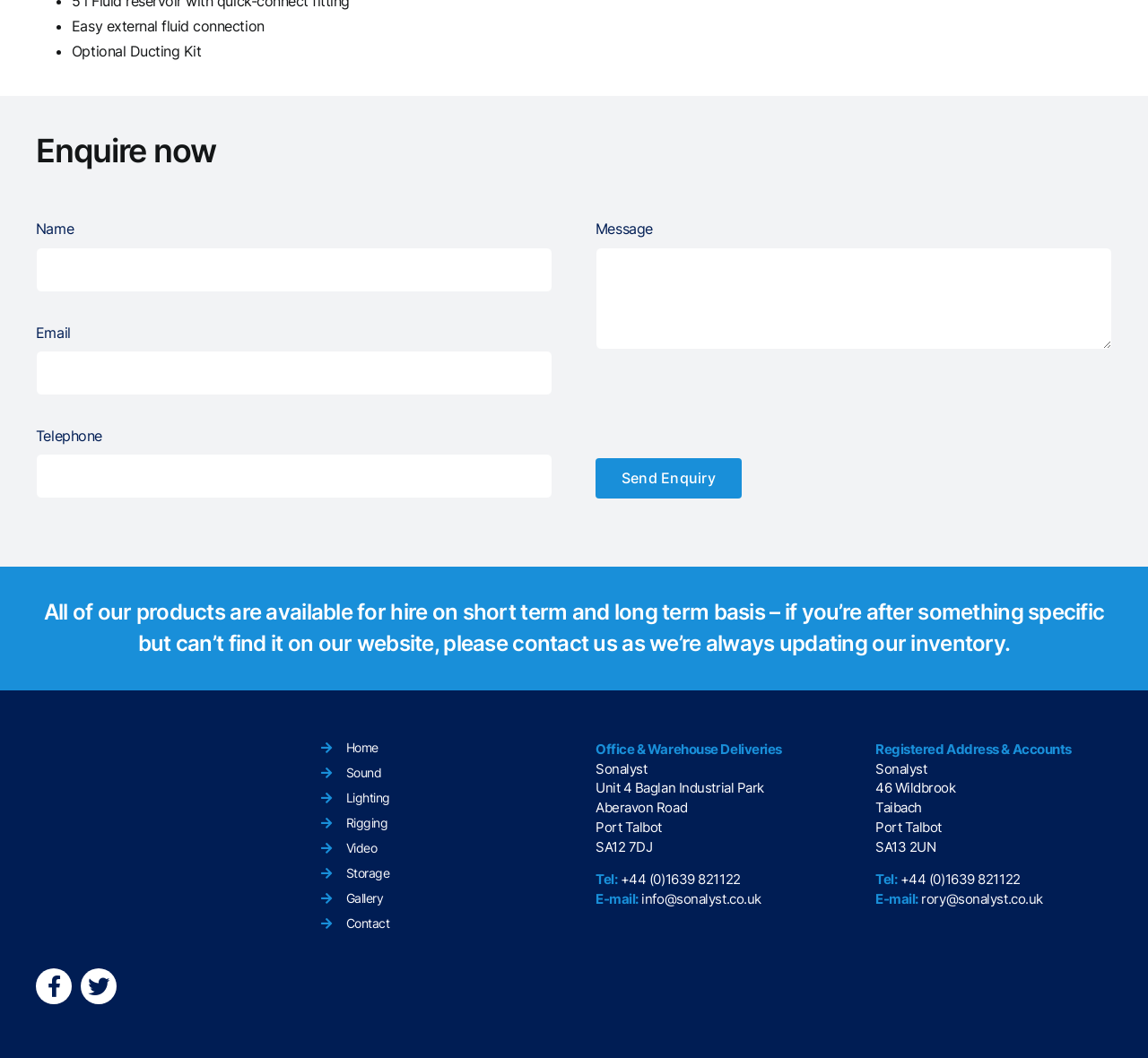What is the company's email address?
Please answer the question with a detailed response using the information from the screenshot.

The company's email address is mentioned in the bottom section of the webpage, which includes the office and warehouse deliveries contact information. The email address is info@sonalyst.co.uk.